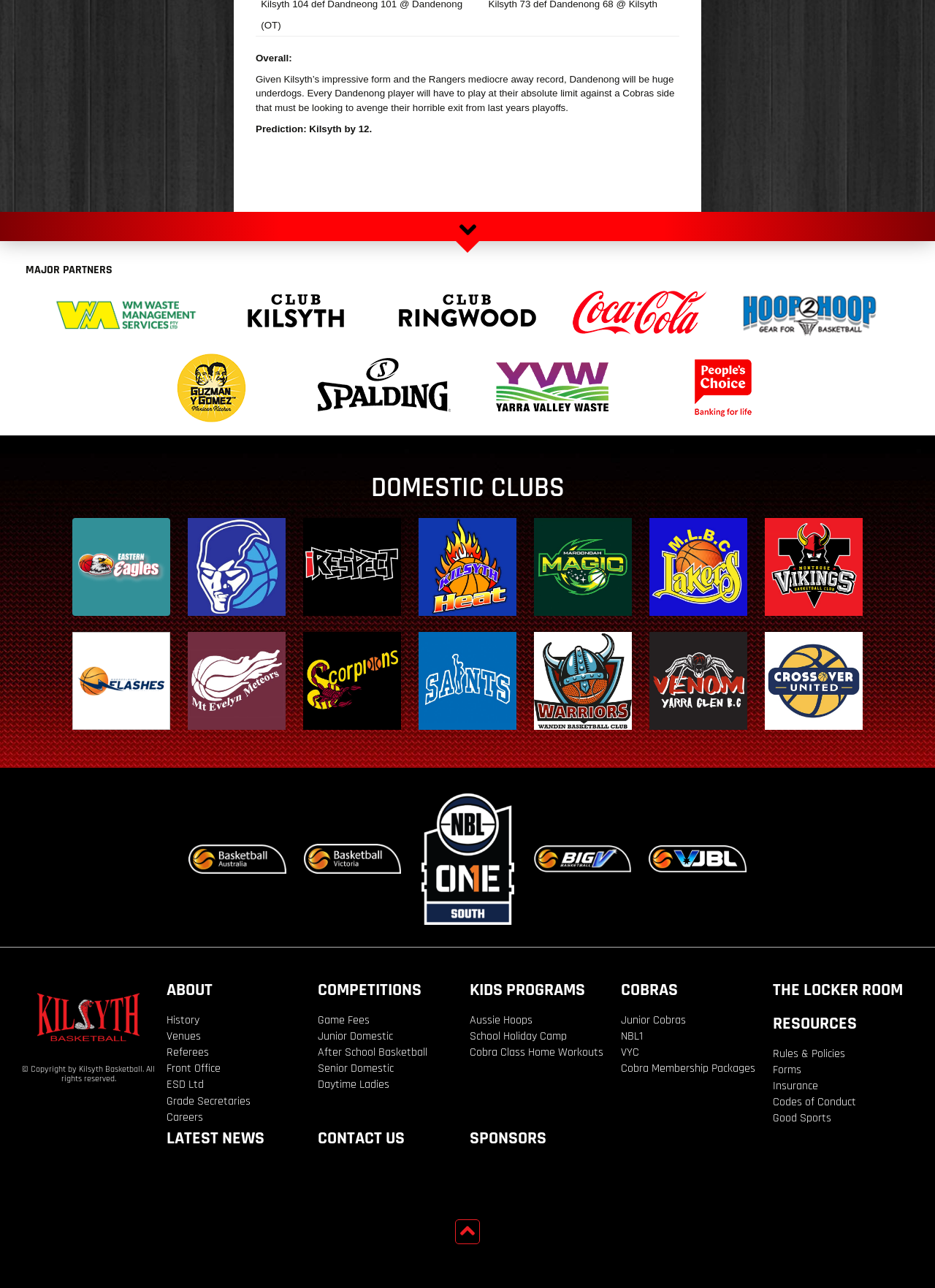Please identify the bounding box coordinates of the area I need to click to accomplish the following instruction: "Check the 'Game Fees' information".

[0.34, 0.787, 0.395, 0.797]